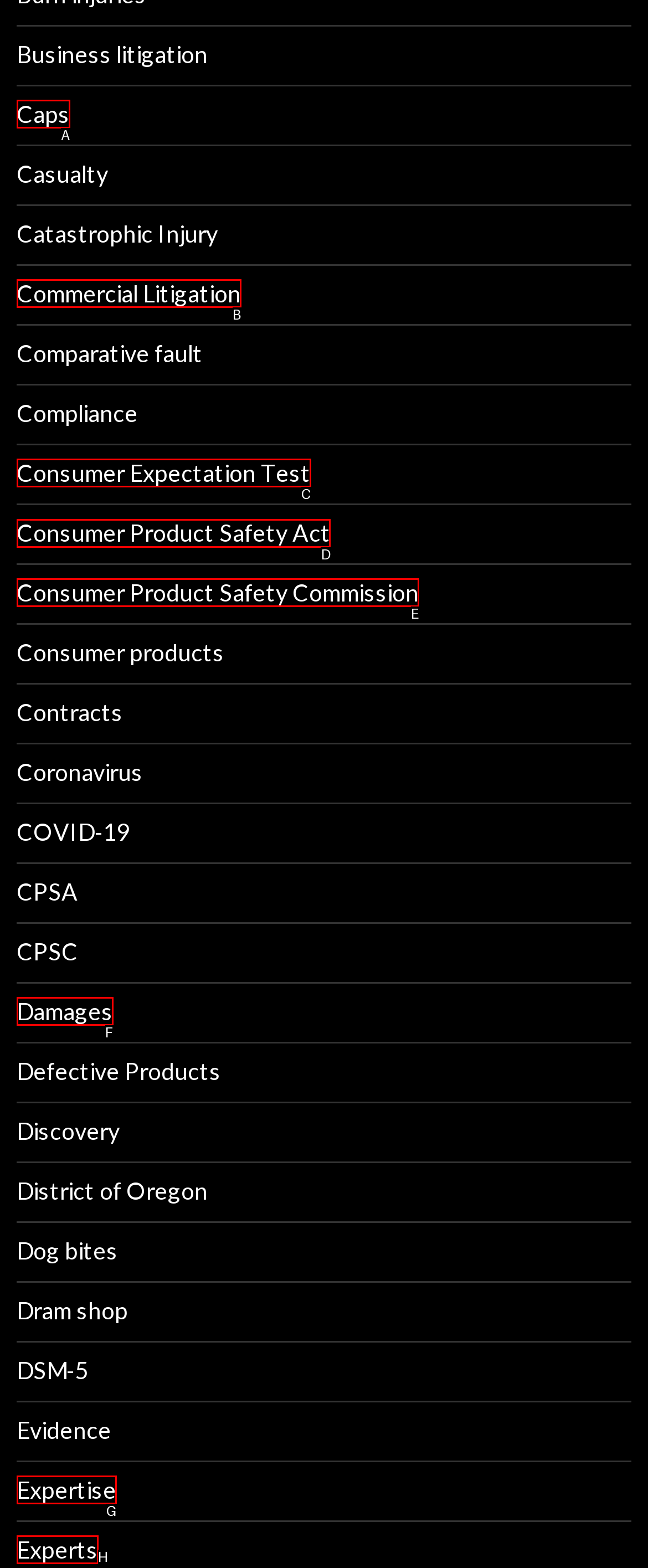Find the HTML element to click in order to complete this task: Learn about Consumer Product Safety Act
Answer with the letter of the correct option.

D